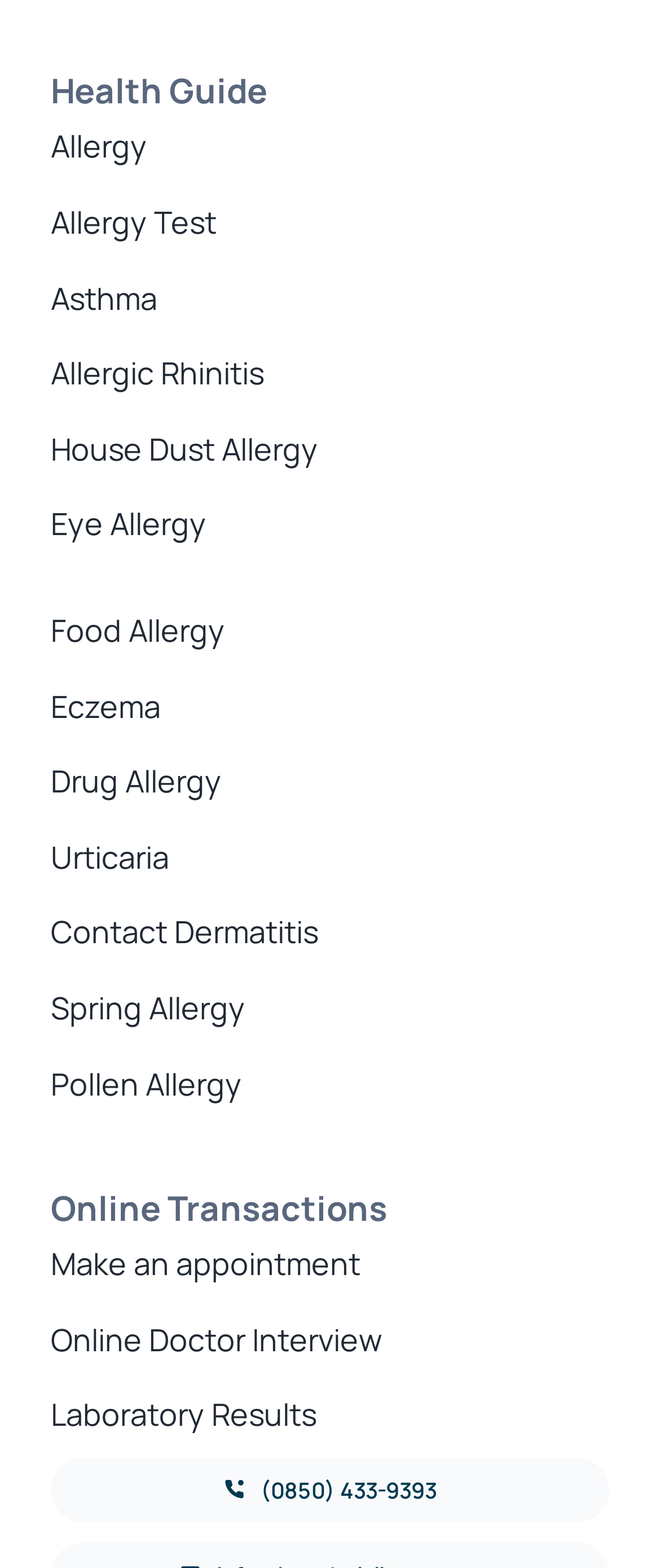Please identify the bounding box coordinates of the element's region that needs to be clicked to fulfill the following instruction: "Learn about Asthma". The bounding box coordinates should consist of four float numbers between 0 and 1, i.e., [left, top, right, bottom].

[0.077, 0.173, 0.923, 0.209]